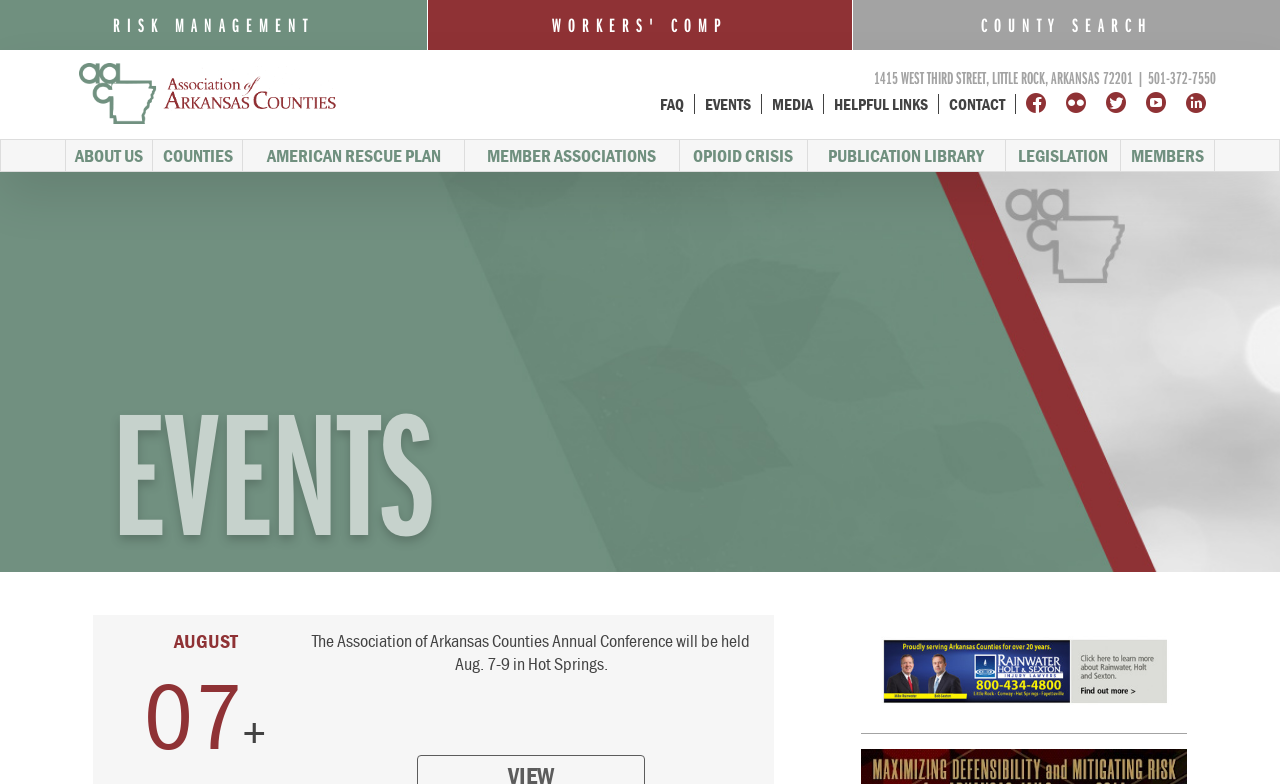Determine the bounding box coordinates of the region I should click to achieve the following instruction: "Learn about the Annual Conference". Ensure the bounding box coordinates are four float numbers between 0 and 1, i.e., [left, top, right, bottom].

[0.244, 0.803, 0.586, 0.861]